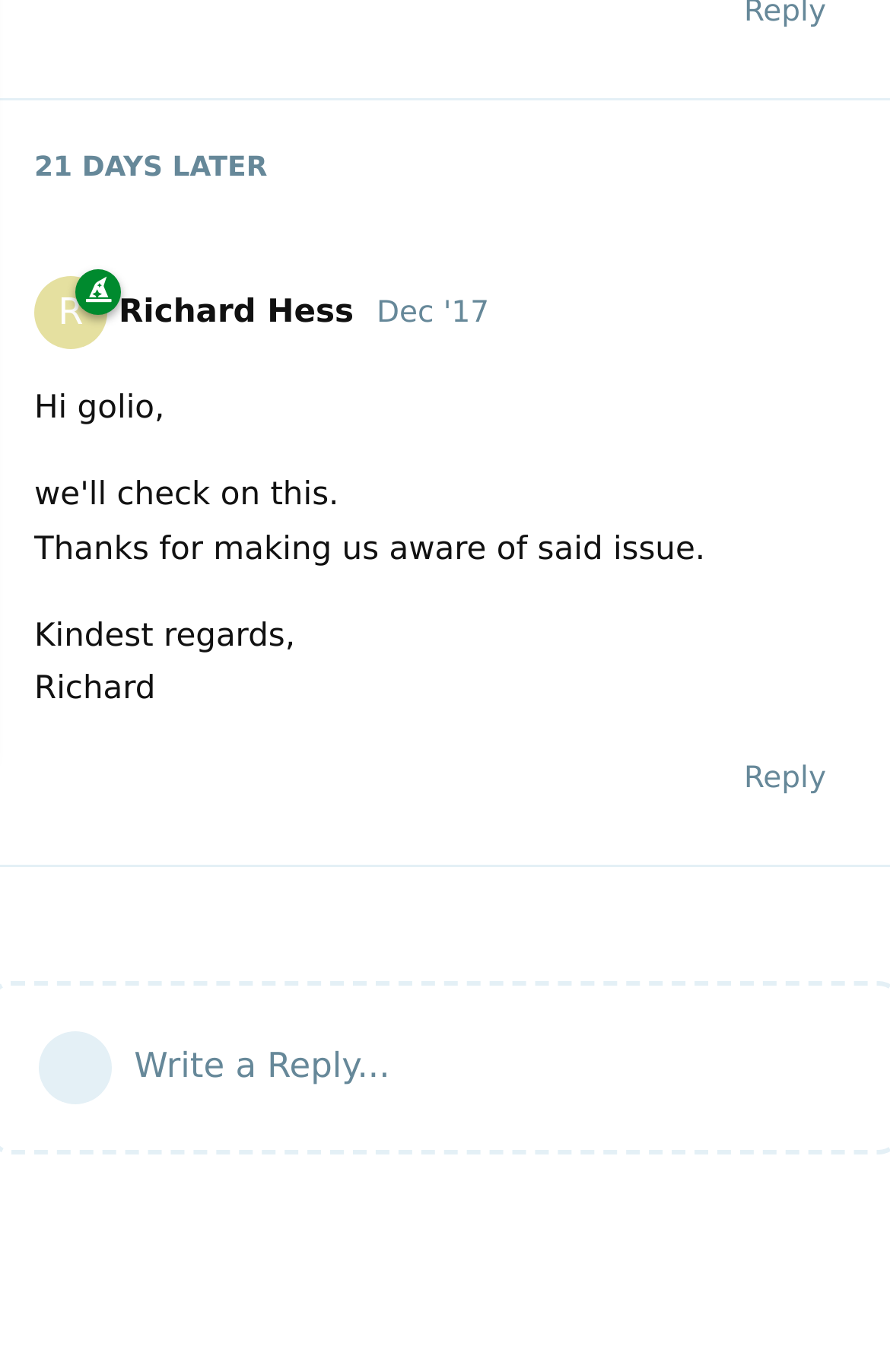Find the bounding box coordinates for the UI element that matches this description: "Reply".

[0.803, 0.539, 0.962, 0.599]